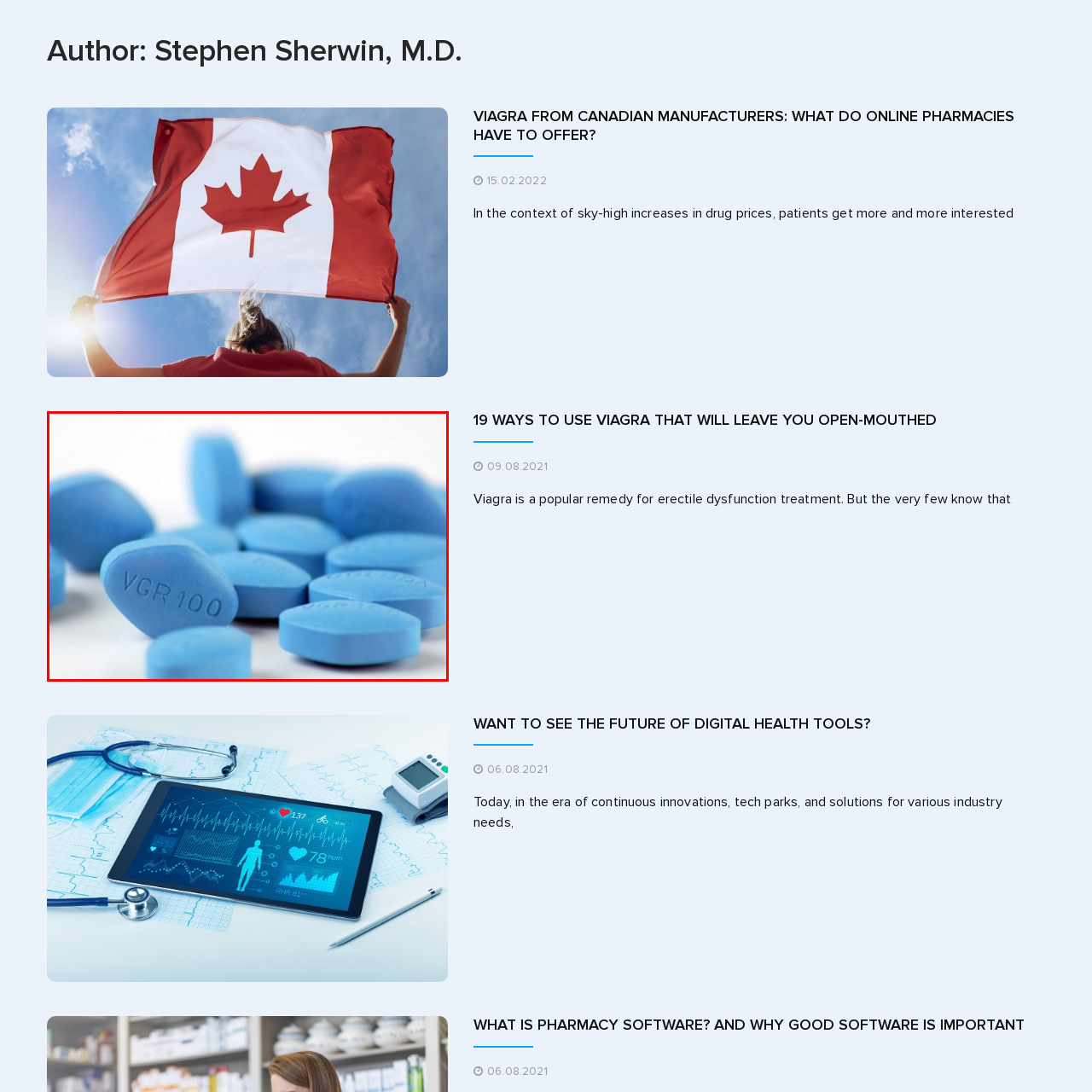Please scrutinize the portion of the image inside the purple boundary and provide an elaborate answer to the question below, relying on the visual elements: 
What is embossed on the tablet?

The image shows a close-up view of several blue pills scattered on a surface, prominently featuring a tablet embossed with 'VGR 100.' This embossing is a distinctive feature of the medication.